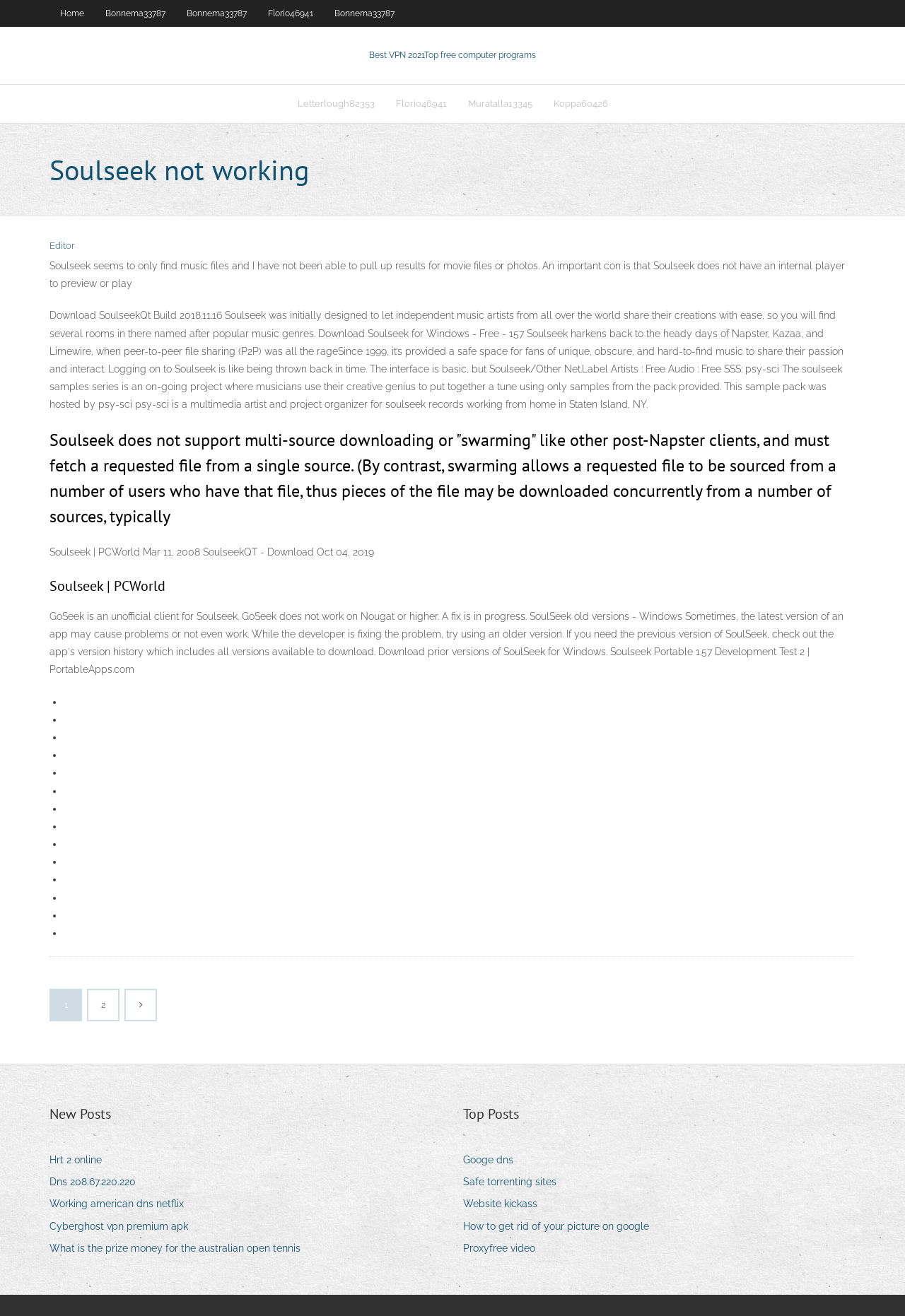Describe the webpage meticulously, covering all significant aspects.

This webpage appears to be a forum or discussion board focused on Soulseek, a peer-to-peer file sharing platform. At the top of the page, there is a navigation menu with links to "Home", "Bonnema33787", "Florio46941", and others. Below this menu, there is a prominent link to "Best VPN 2021" and a brief description of it.

The main content of the page is divided into two sections. On the left side, there is a series of links to various topics, including "Soulseek not working", "Letterlough82353", "Florio46941", and others. These links are arranged in a table layout.

On the right side, there is a long block of text that discusses Soulseek's features and limitations. The text explains that Soulseek is designed for independent music artists to share their creations, but it does not support multi-source downloading or "swarming" like other post-Napster clients. The text also mentions that Soulseek has a basic interface and provides a safe space for fans of unique, obscure, and hard-to-find music to share their passion and interact.

Below this block of text, there are several headings, including "Soulseek | PCWorld" and "Soulseek does not support multi-source downloading or 'swarming' like other post-Napster clients". There are also several list markers (•) that appear to be part of a list, but the list items are not visible.

At the bottom of the page, there are two complementary sections, one labeled "New Posts" and the other labeled "Top Posts". Each section contains several links to various topics, including "Hrt 2 online", "Dns 208.67.220.220", "Working american dns netflix", and others.